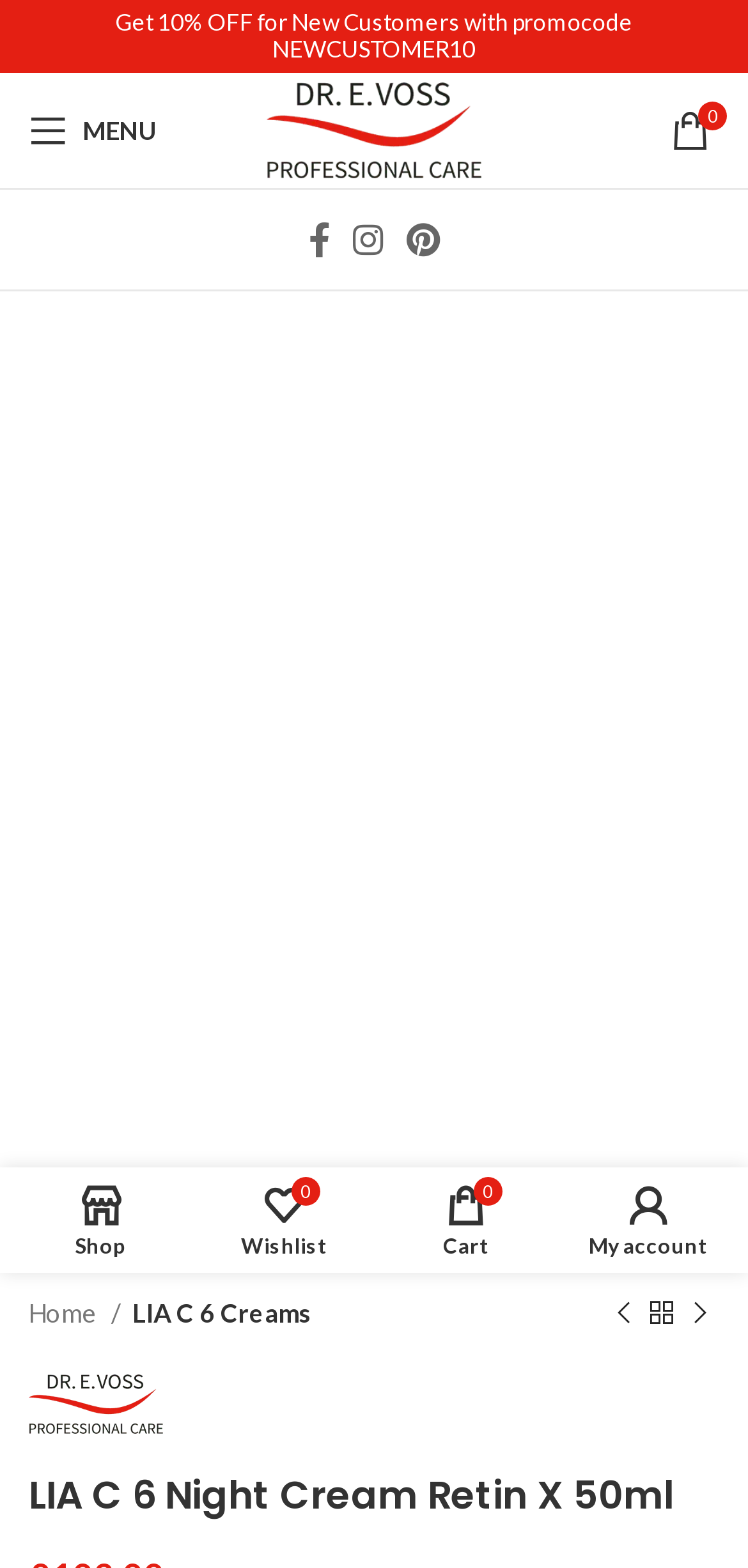Find the bounding box coordinates for the HTML element specified by: "title="LIA-C-6-Night-Cream-Retin-X-50ml-LMS-Vitamin-A"".

[0.038, 0.411, 0.962, 0.432]